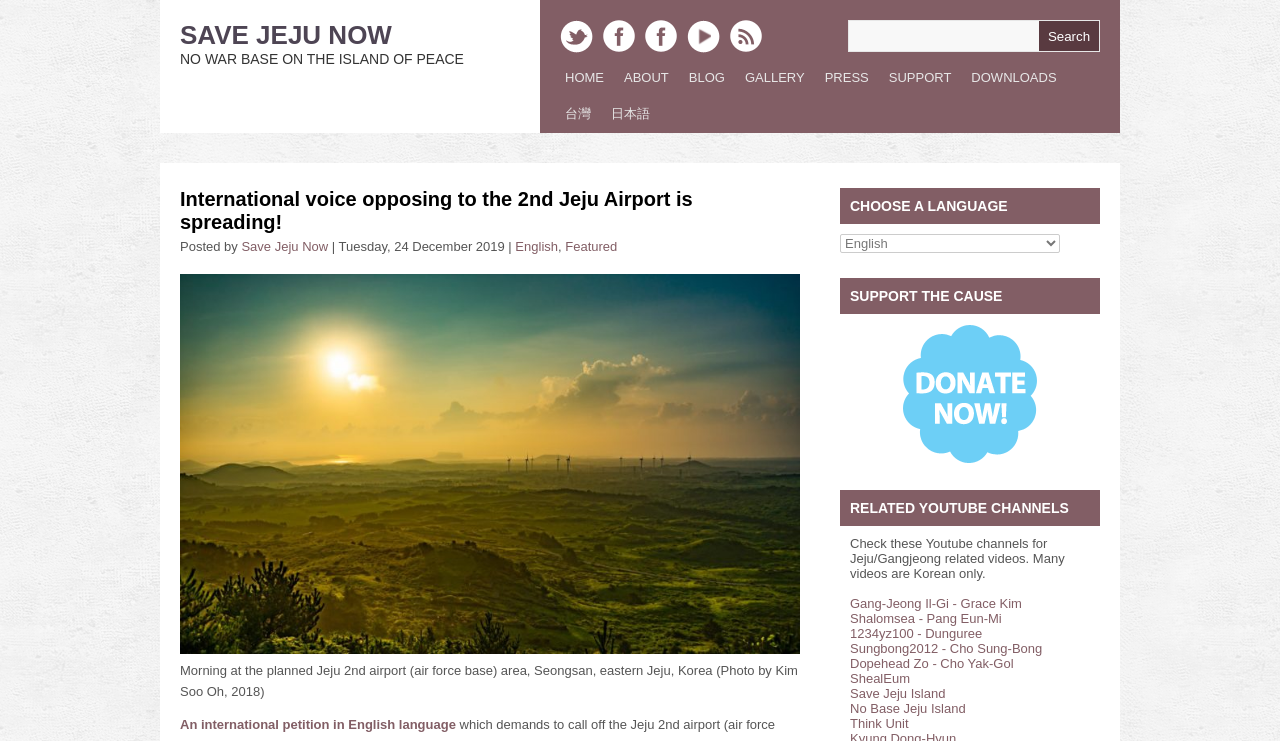Using the webpage screenshot, find the UI element described by Think Unit. Provide the bounding box coordinates in the format (top-left x, top-left y, bottom-right x, bottom-right y), ensuring all values are floating point numbers between 0 and 1.

[0.664, 0.966, 0.71, 0.987]